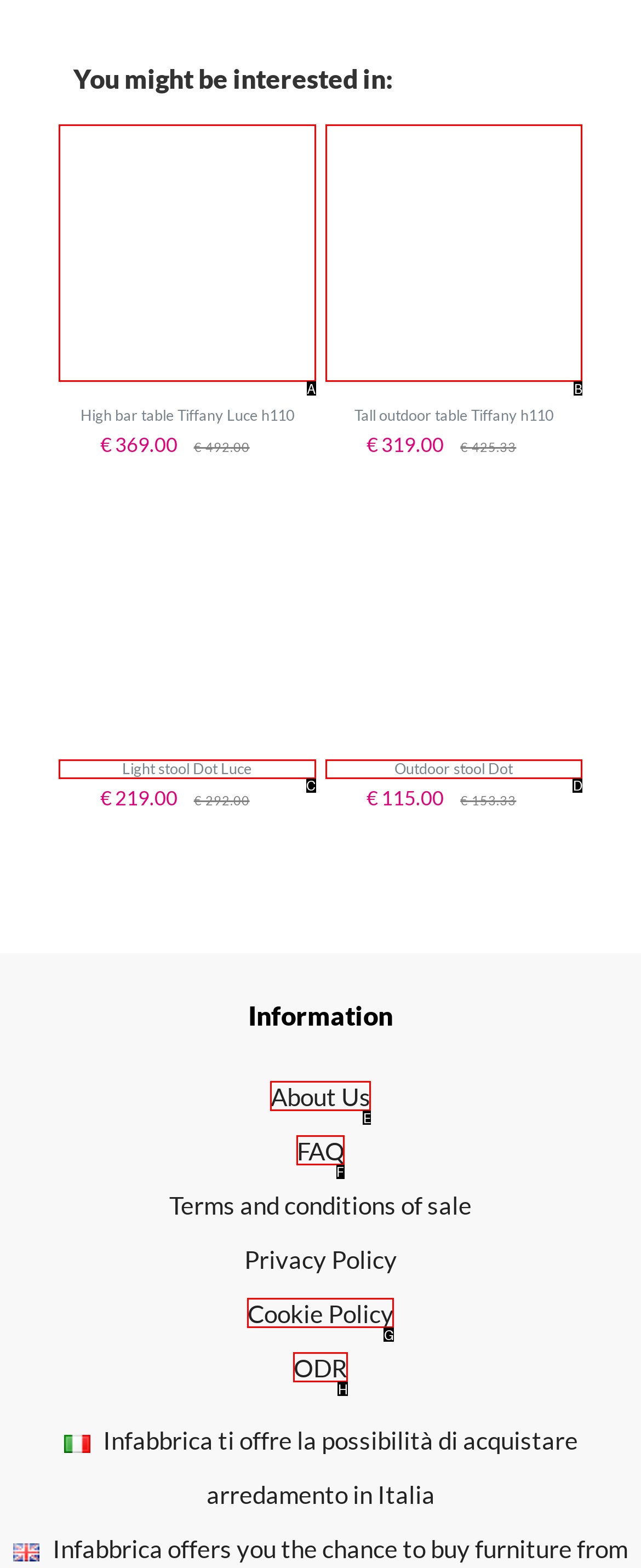Tell me which UI element to click to fulfill the given task: Read the FAQ. Respond with the letter of the correct option directly.

F